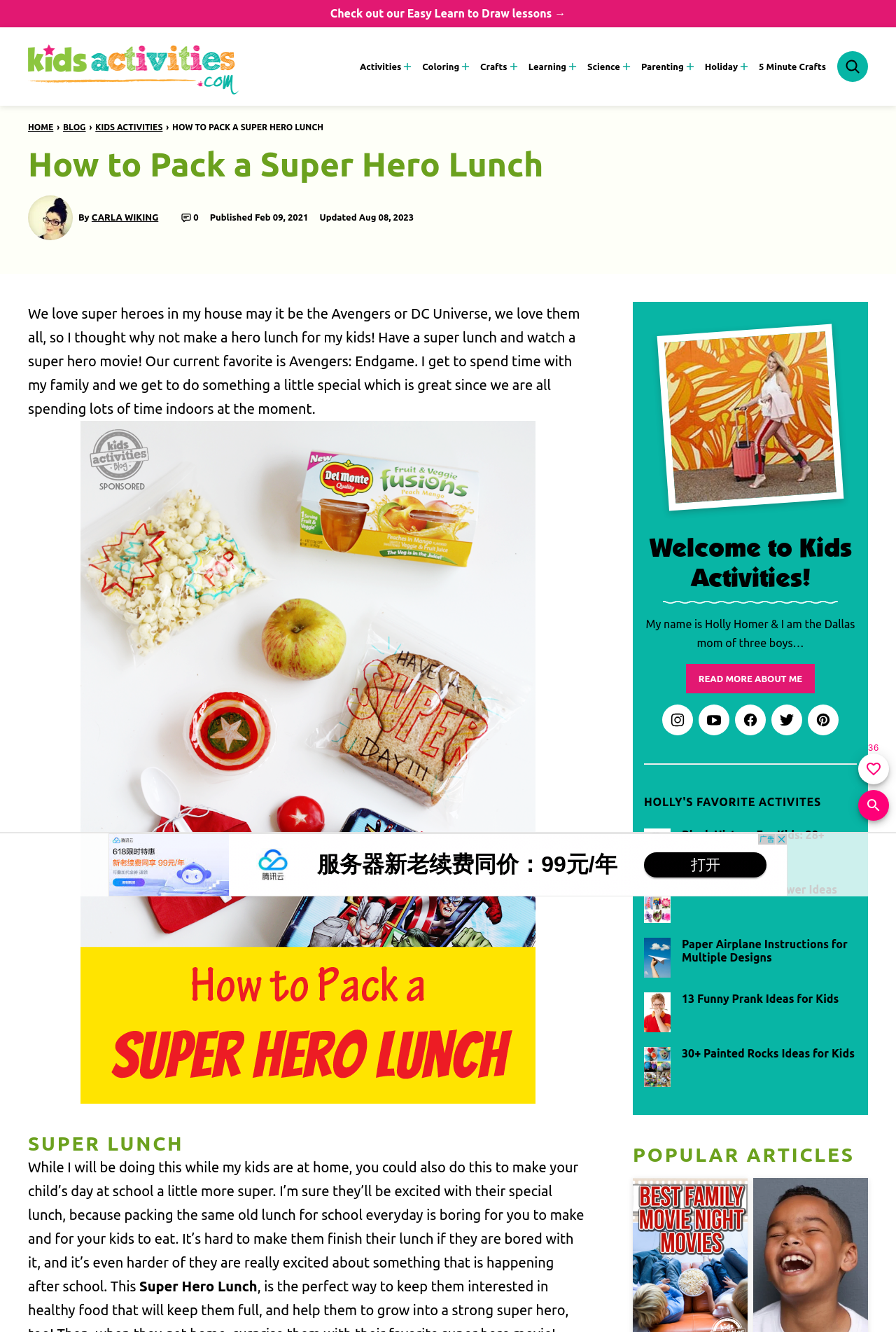What is the current favorite movie of the author's kids?
Refer to the image and provide a one-word or short phrase answer.

Avengers: Endgame